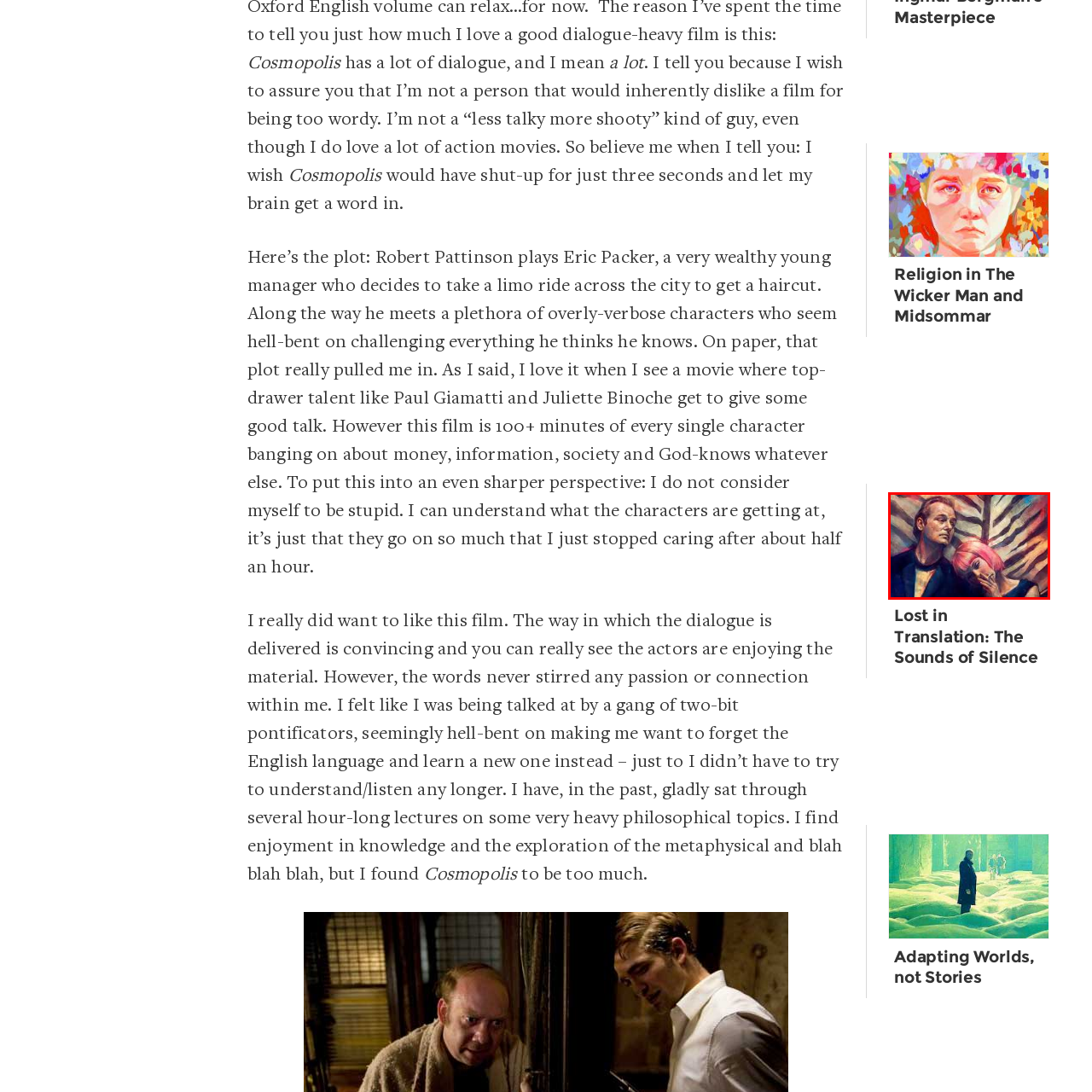What is the background of the image?
Please examine the image within the red bounding box and provide your answer using just one word or phrase.

Vibrant with abstract patterns